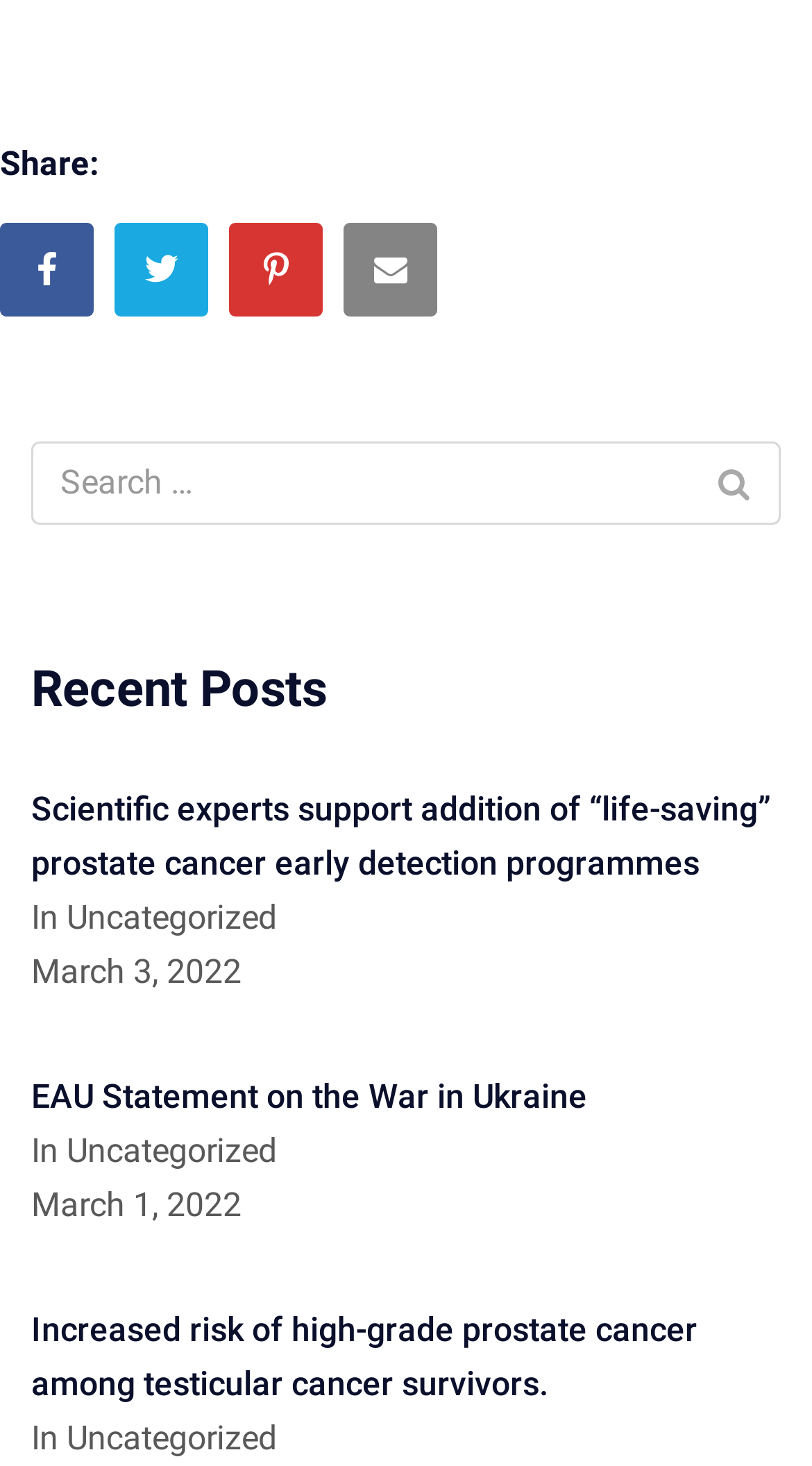What category does the post 'EAU Statement on the War in Ukraine' belong to?
Using the image, provide a concise answer in one word or a short phrase.

Uncategorized